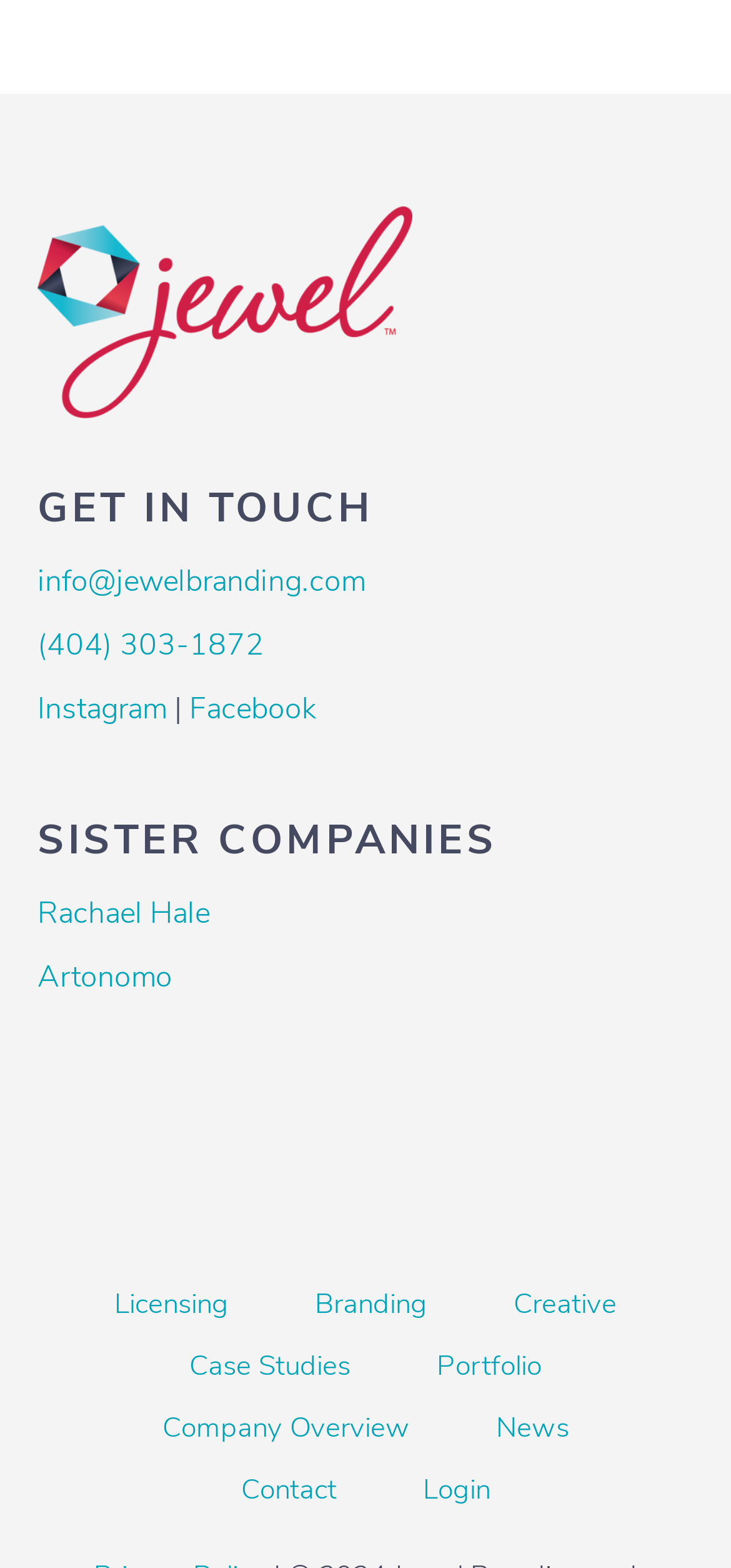Based on the description "Login", find the bounding box of the specified UI element.

[0.527, 0.937, 0.722, 0.961]